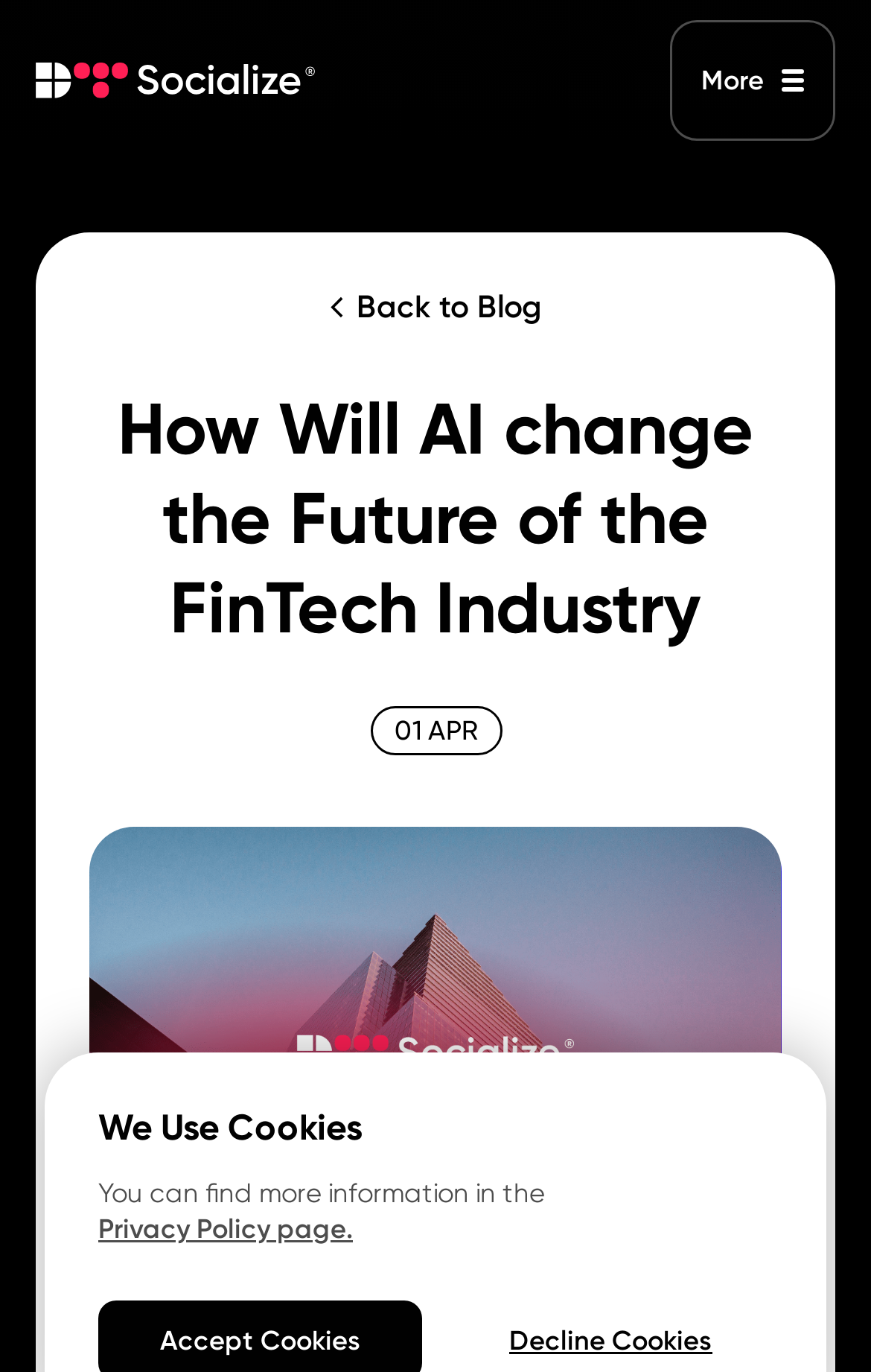Please reply with a single word or brief phrase to the question: 
How many links are in the top navigation menu?

6